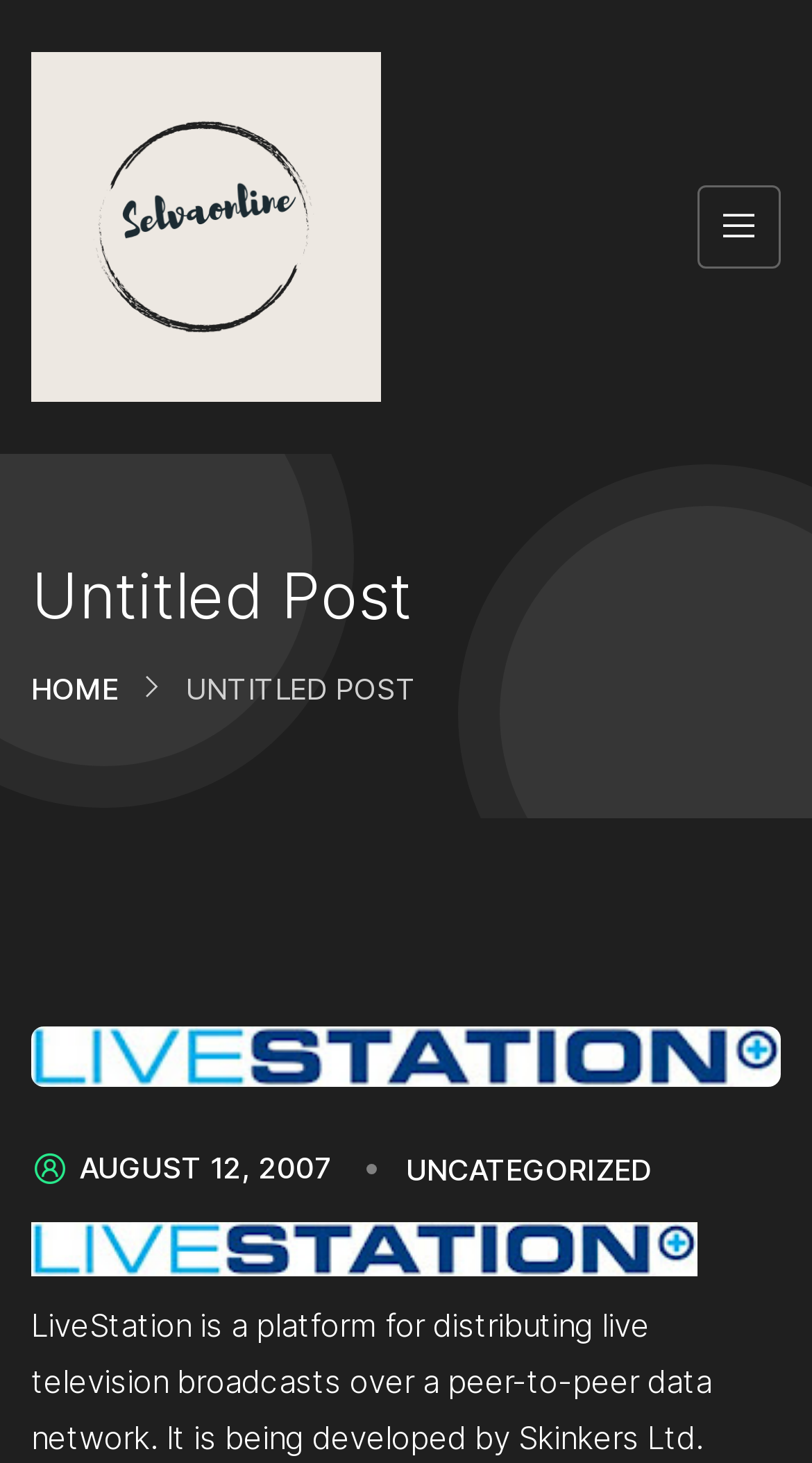Provide a brief response to the question using a single word or phrase: 
What is the logo of this website?

Logo